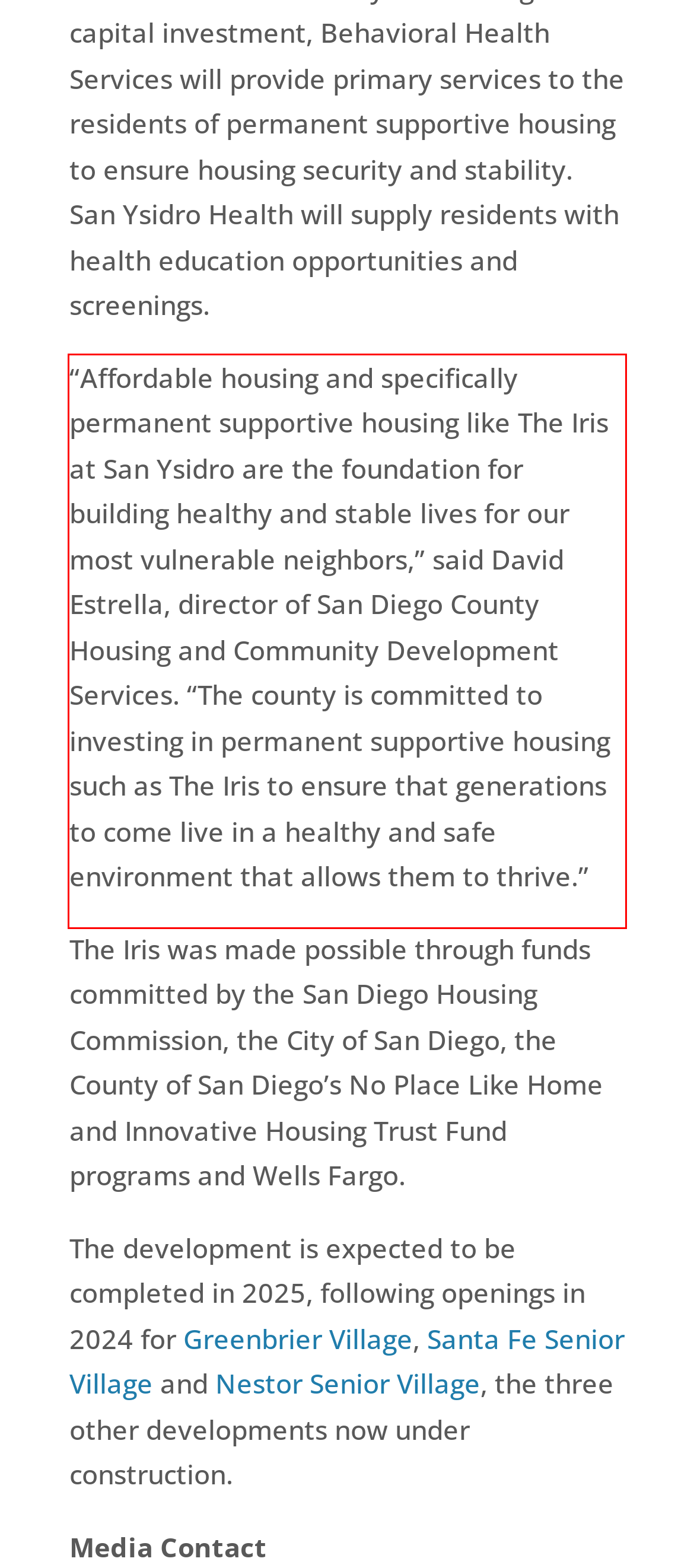Analyze the webpage screenshot and use OCR to recognize the text content in the red bounding box.

“Affordable housing and specifically permanent supportive housing like The Iris at San Ysidro are the foundation for building healthy and stable lives for our most vulnerable neighbors,” said David Estrella, director of San Diego County Housing and Community Development Services. “The county is committed to investing in permanent supportive housing such as The Iris to ensure that generations to come live in a healthy and safe environment that allows them to thrive.”